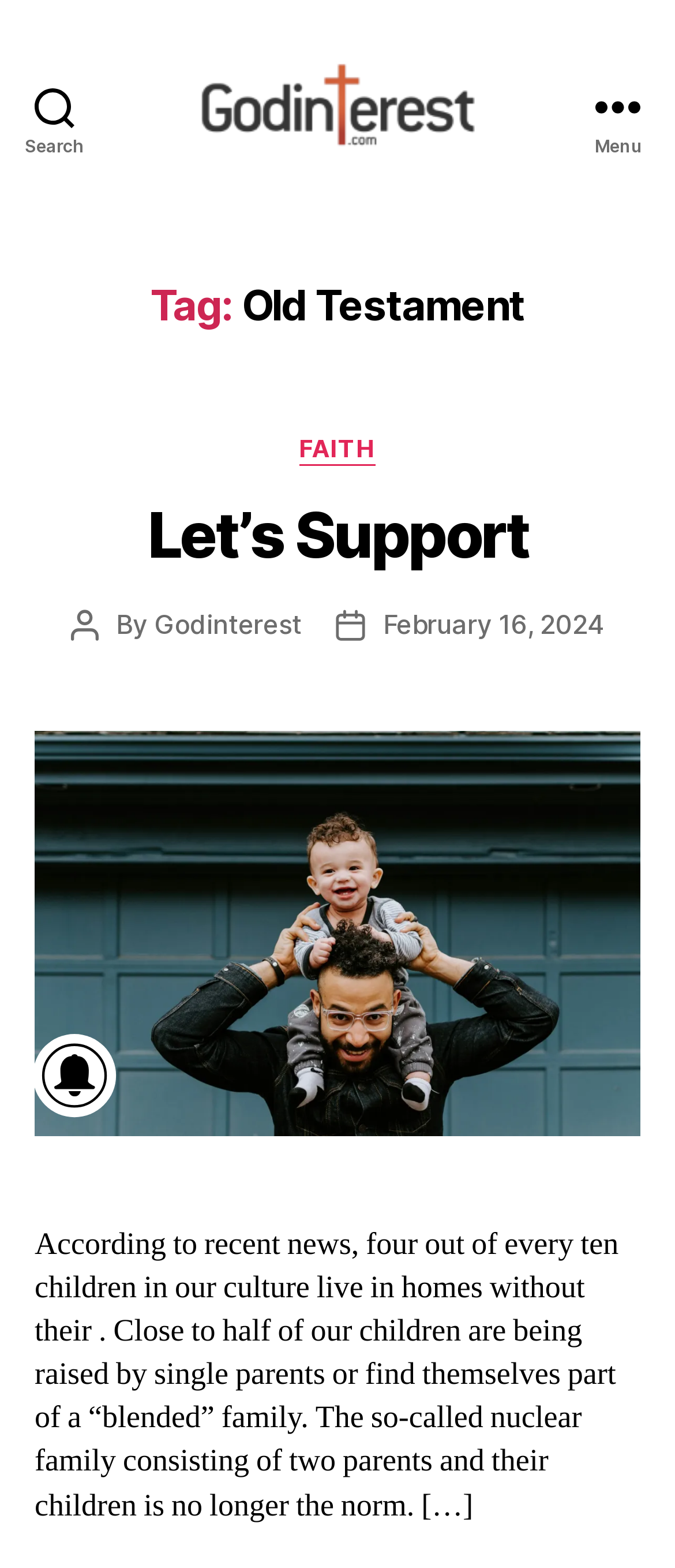What is the topic of the current article?
Using the image, provide a detailed and thorough answer to the question.

The topic of the current article can be inferred from the text content, which discusses the changing structure of families in modern society, citing statistics about single-parent households and blended families.